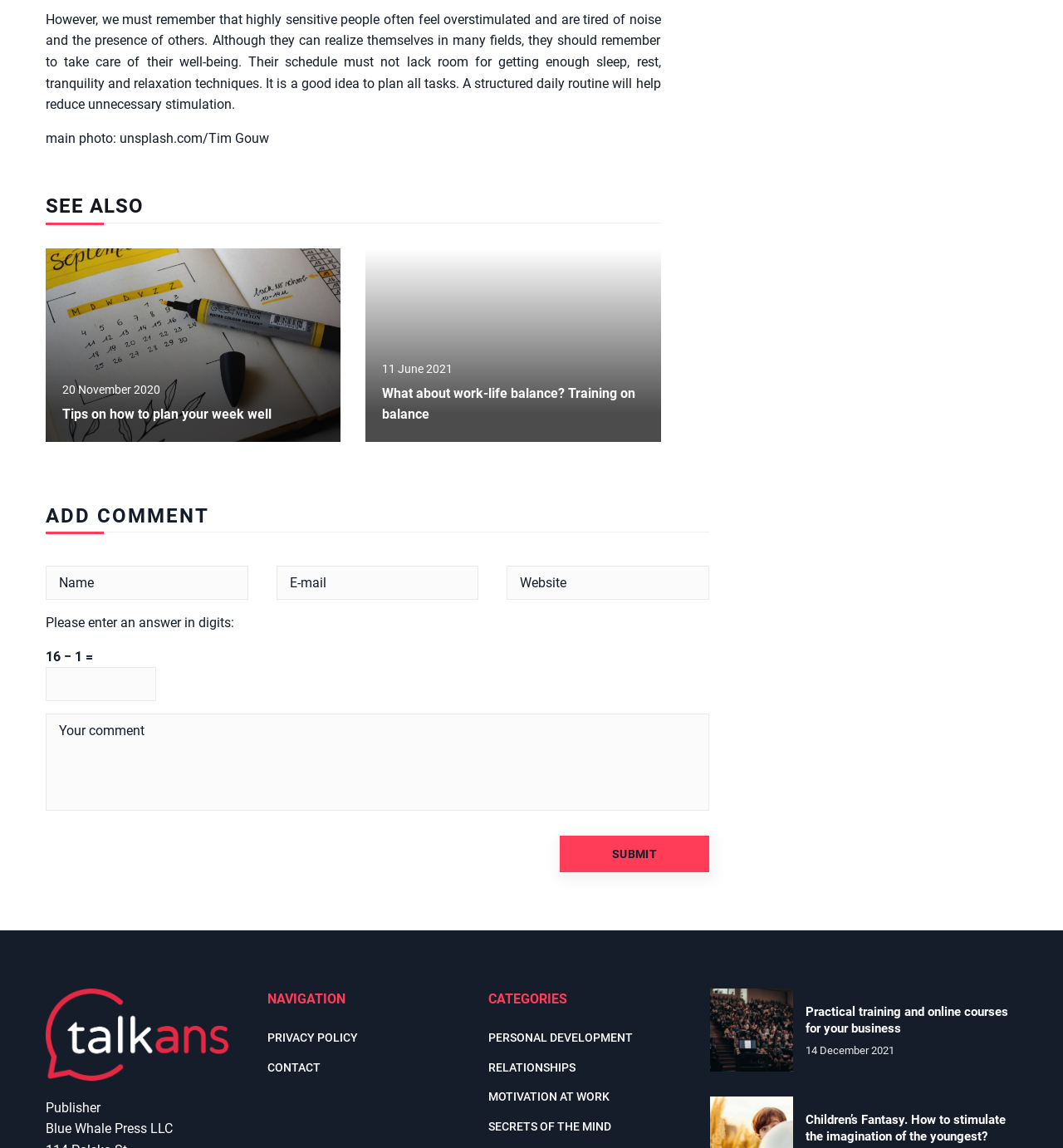What is the topic of the main article?
Look at the image and provide a detailed response to the question.

The main article is about highly sensitive people, discussing how they feel overstimulated and need to take care of their well-being. The topic is inferred from the StaticText element with the ID 115, which contains the main article content.